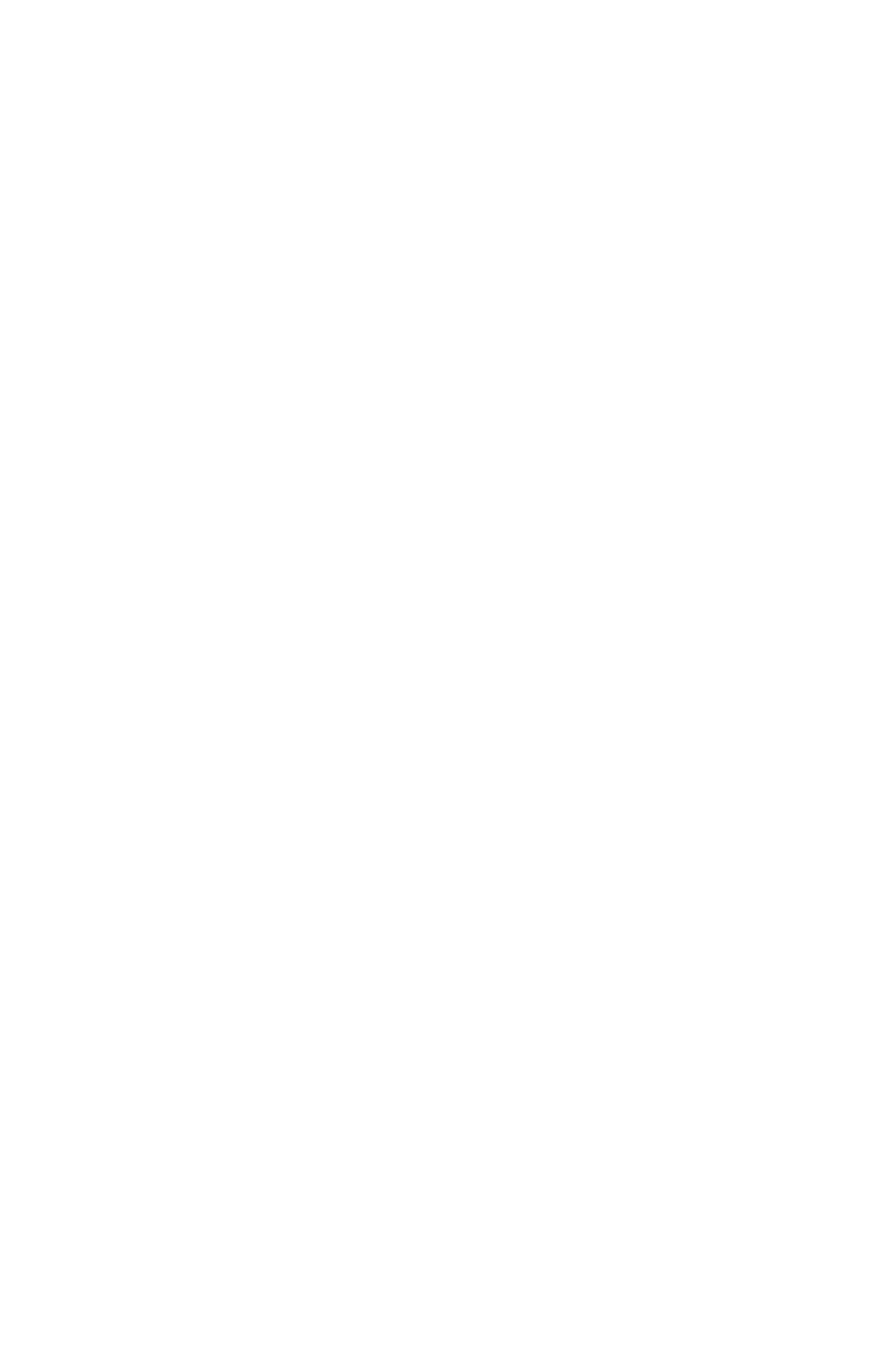What social media platforms are available?
Using the image, respond with a single word or phrase.

Facebook, Youtube, Instagram